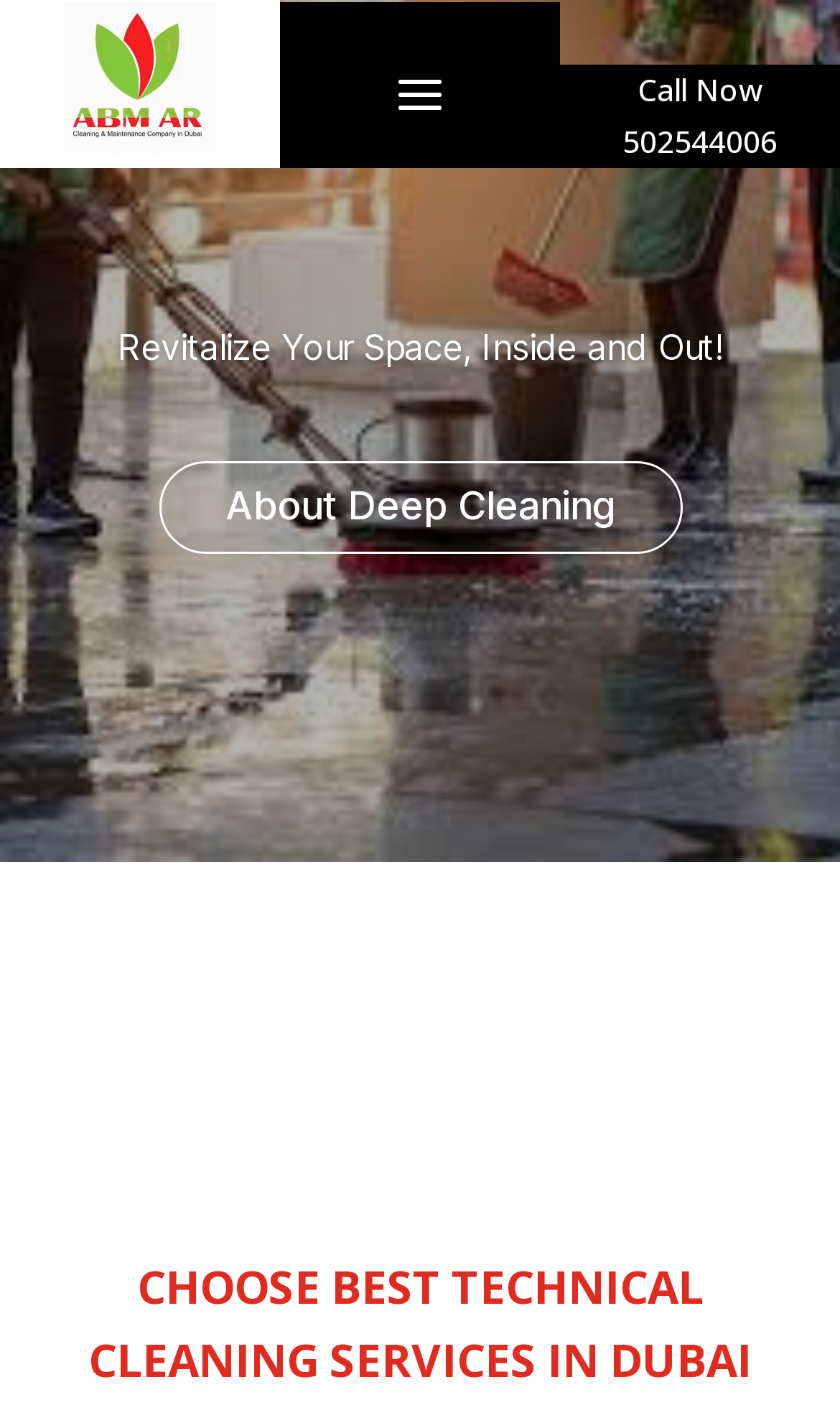Create a detailed summary of the webpage's content and design.

The webpage is about a cleaning and maintenance service in Dubai, UAE. At the top left, there is a logo image with the text "ABMAR" next to it, which is also a clickable link. Below the logo, there is a call-to-action button "Call Now 502544006" that spans almost the entire width of the page.

The main content of the page is divided into sections. The first section has a heading that spans most of the width of the page, followed by a subheading "Revitalize Your Space, Inside and Out!" that is positioned below the heading. There is also a link "About Deep Cleaning 5" located below the subheading.

Further down the page, there is a prominent section with a heading "GET A FREE QUOTE" that is centered and takes up a significant portion of the page width. Below this heading, there is a clickable link with the same text "GET A FREE QUOTE".

At the very bottom of the page, there is a paragraph of text "CHOOSE BEST TECHNICAL CLEANING SERVICES IN DUBAI" that spans almost the entire width of the page. Overall, the webpage has a clean layout with clear headings and concise text, making it easy to navigate and understand the services offered.